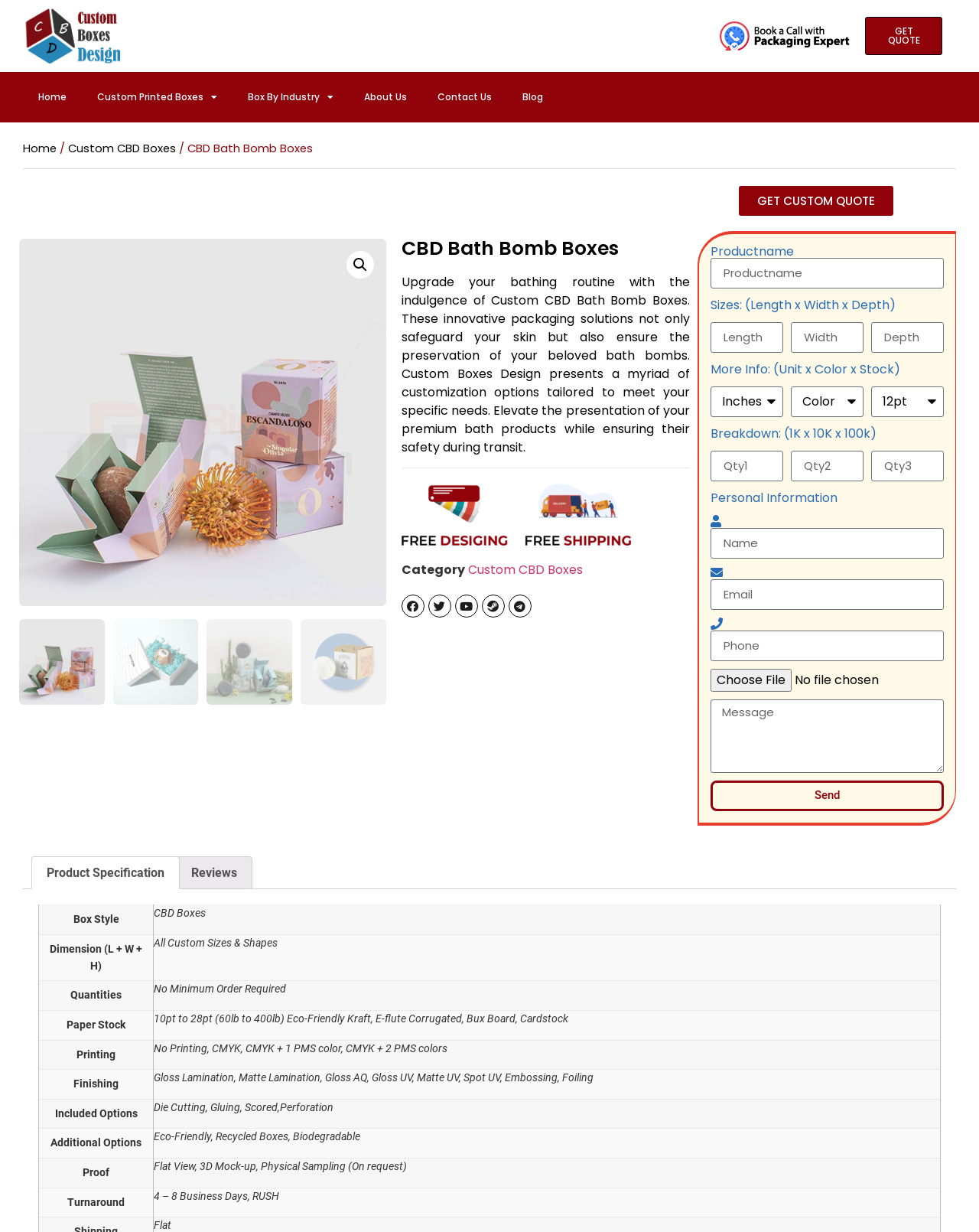Please identify the bounding box coordinates of the element that needs to be clicked to execute the following command: "Click the GET QUOTE link". Provide the bounding box using four float numbers between 0 and 1, formatted as [left, top, right, bottom].

[0.884, 0.014, 0.962, 0.045]